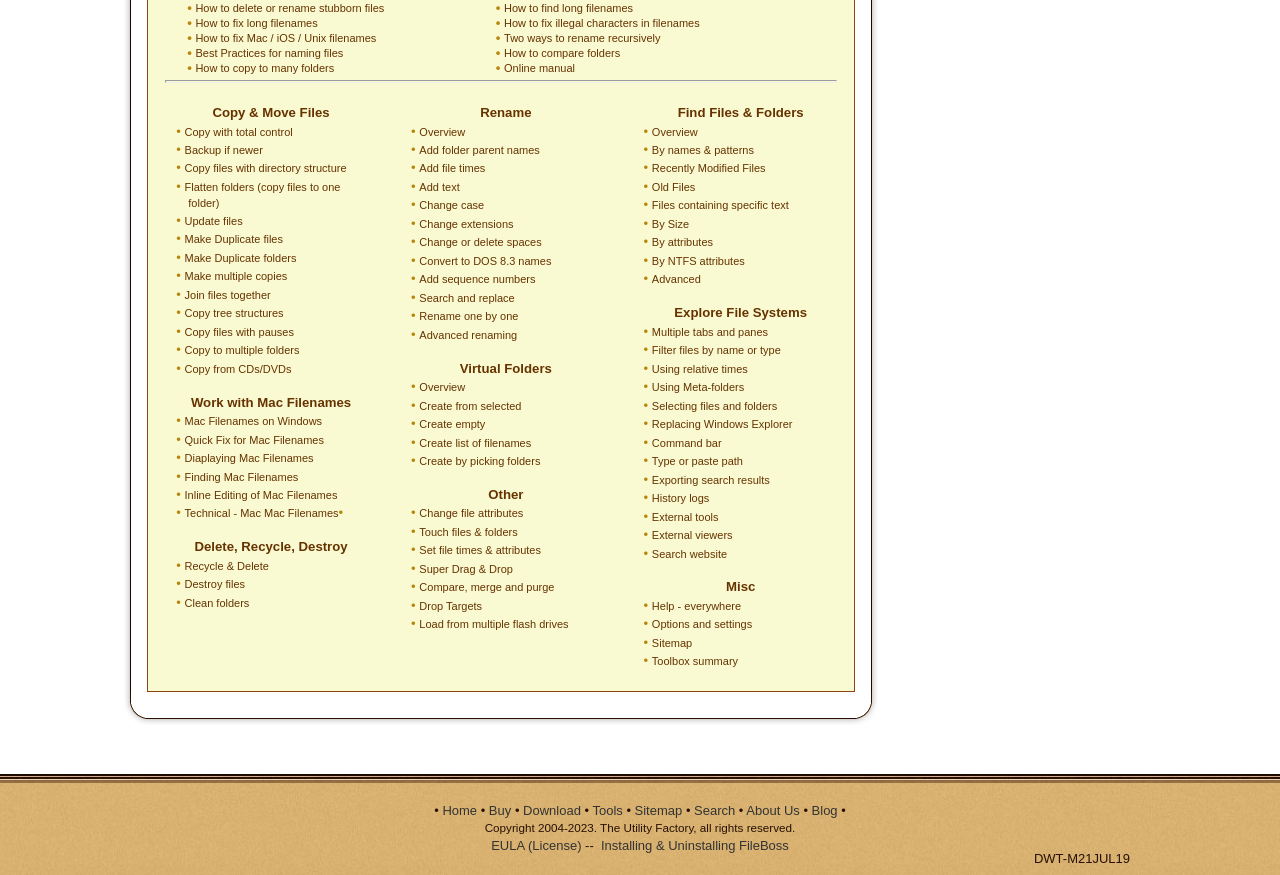Indicate the bounding box coordinates of the element that must be clicked to execute the instruction: "Click on 'How to delete or rename stubborn files'". The coordinates should be given as four float numbers between 0 and 1, i.e., [left, top, right, bottom].

[0.153, 0.002, 0.3, 0.016]